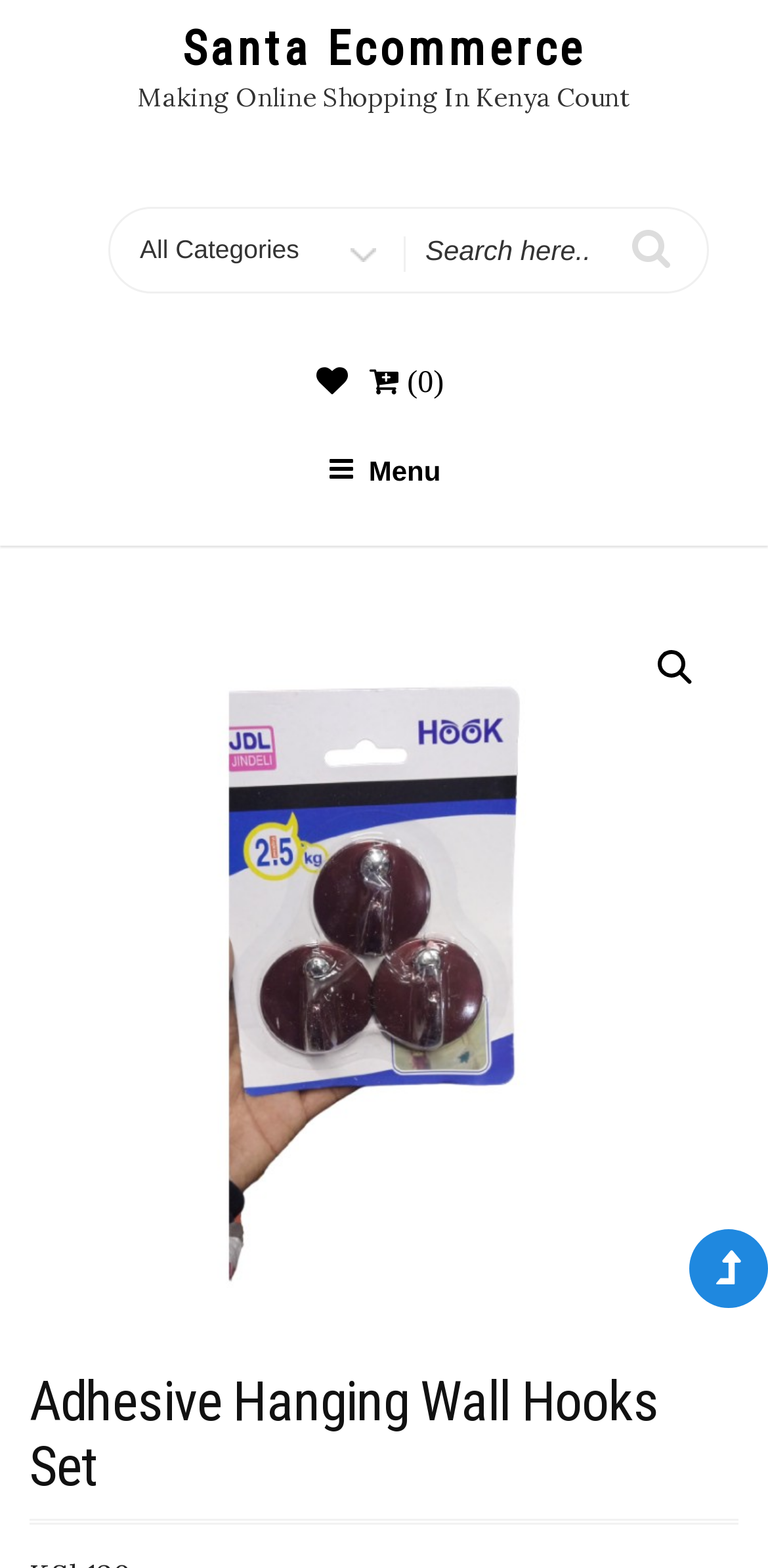Provide the bounding box coordinates of the HTML element this sentence describes: "title="PhotoGrid_Site_1695709777753"". The bounding box coordinates consist of four float numbers between 0 and 1, i.e., [left, top, right, bottom].

[0.038, 0.385, 0.962, 0.838]